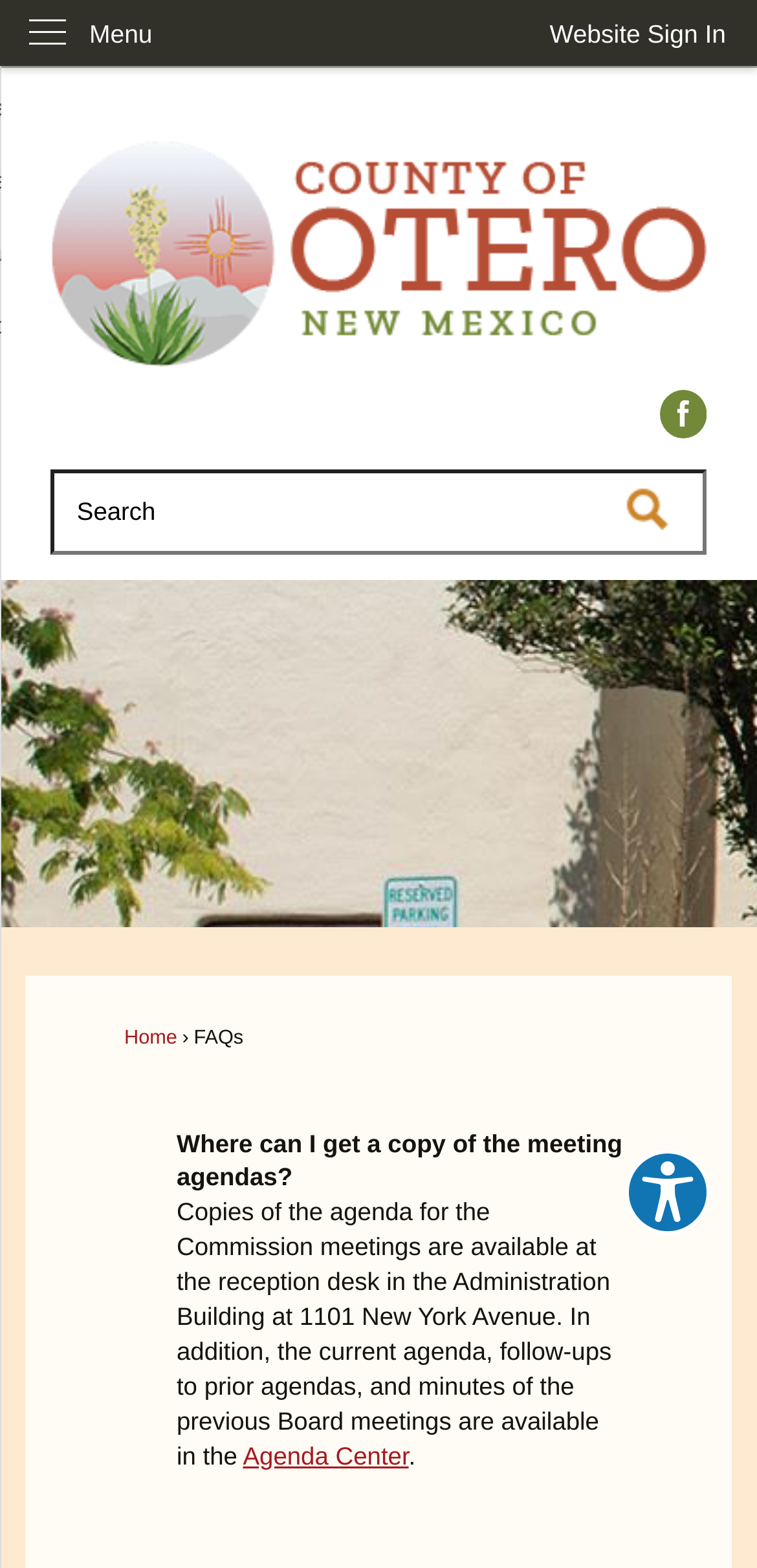Pinpoint the bounding box coordinates of the clickable element to carry out the following instruction: "Open the menu."

[0.0, 0.0, 0.235, 0.042]